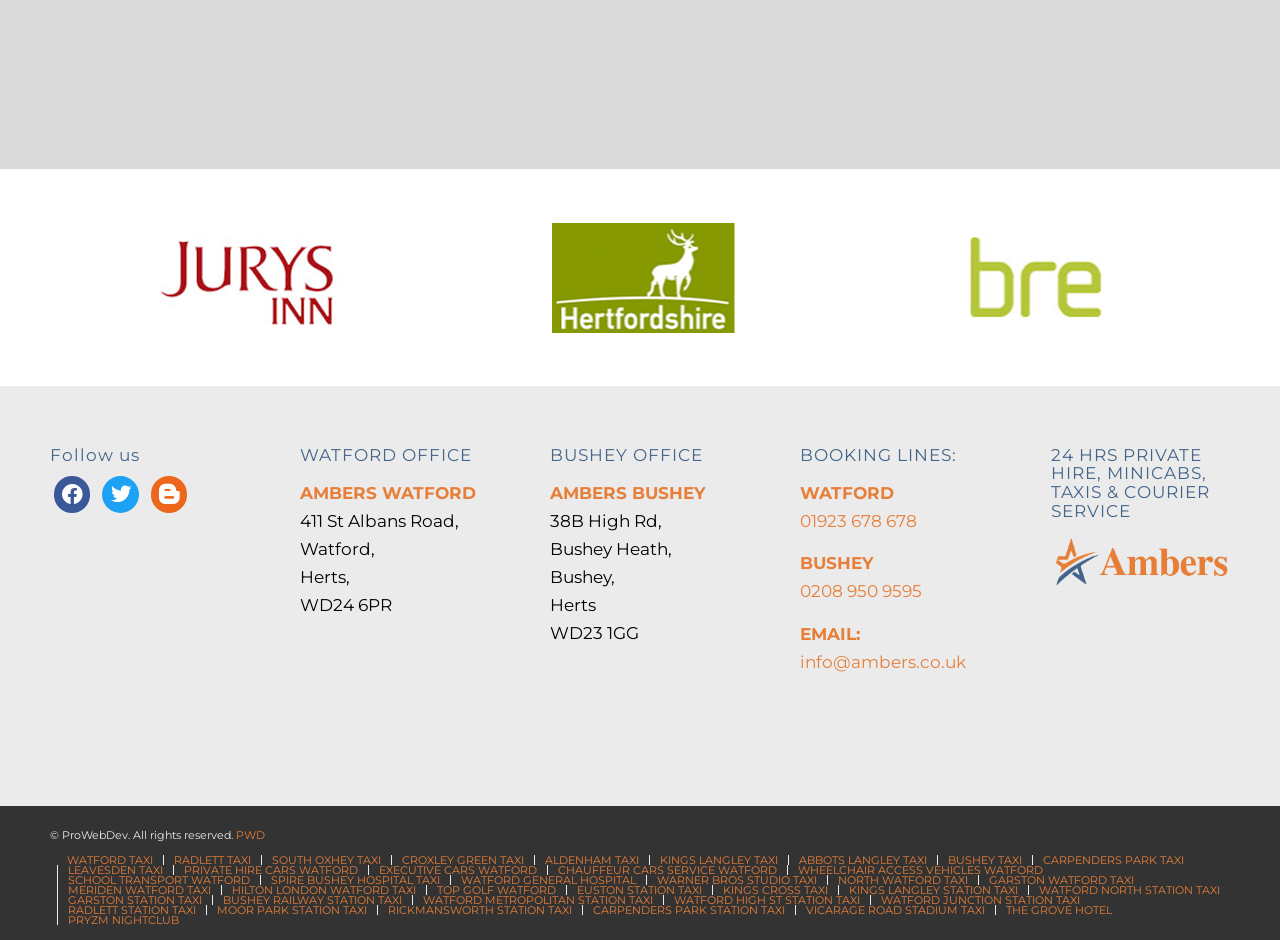Determine the bounding box coordinates of the element that should be clicked to execute the following command: "Get directions to Watford office".

[0.234, 0.514, 0.372, 0.535]